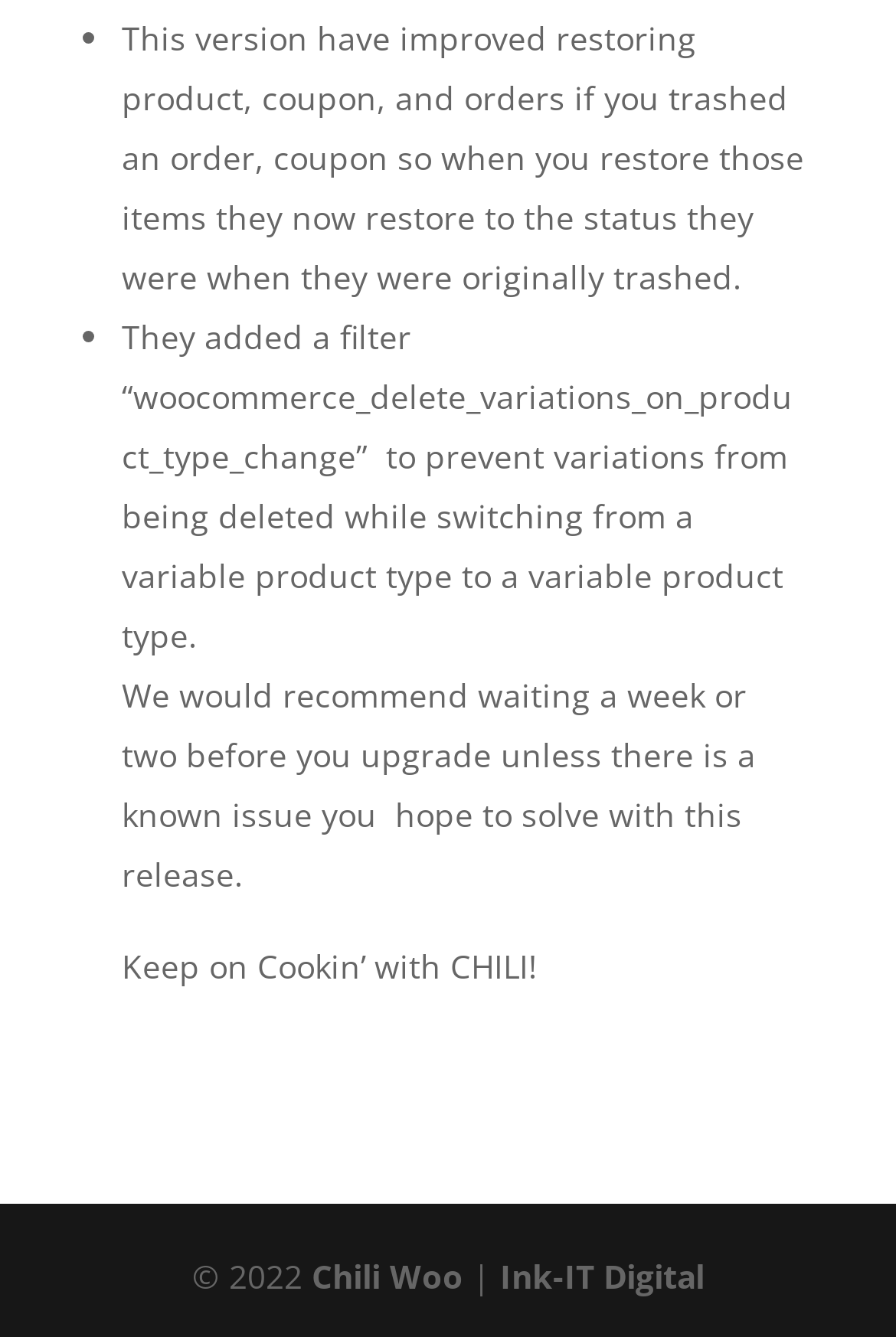Please provide a one-word or short phrase answer to the question:
What is the tone of the last sentence on the page?

Encouraging